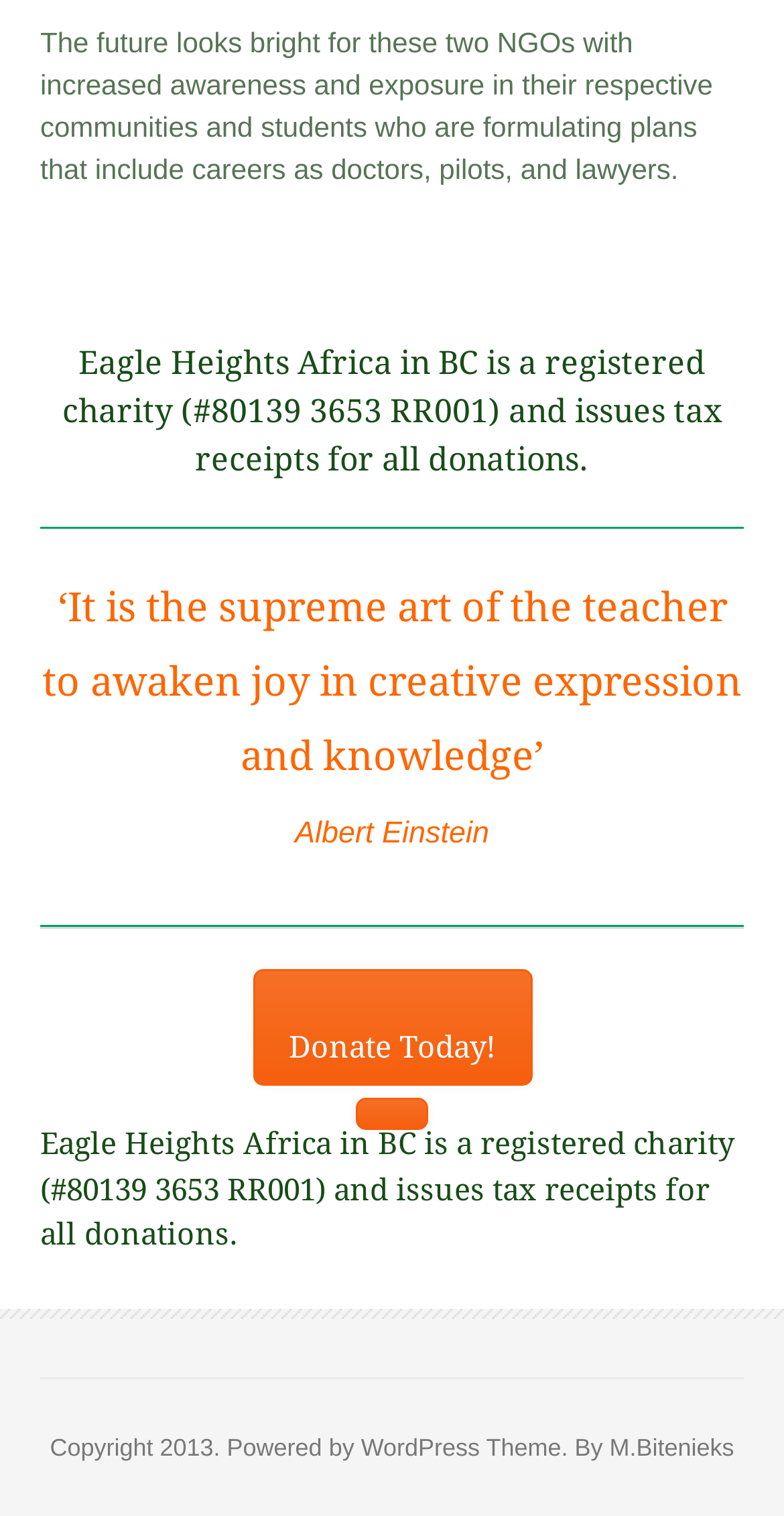What is the year of copyright for the website?
Please interpret the details in the image and answer the question thoroughly.

The year of copyright for the website can be found in the StaticText element at the bottom of the page, which states 'Copyright 2013. Powered by WordPress Theme. By M.Bitenieks'.